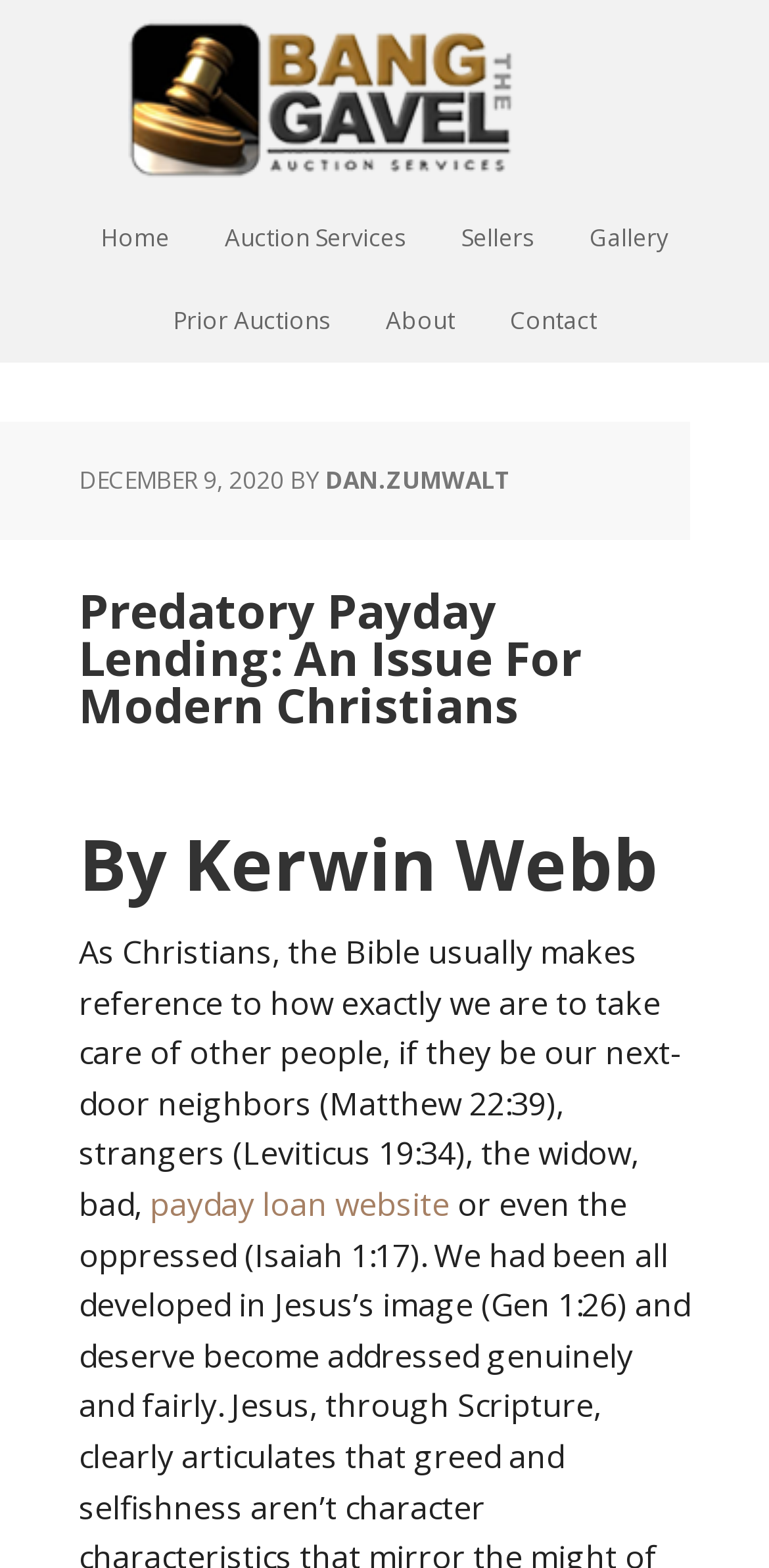Please answer the following question using a single word or phrase: 
What is the date of the article?

DECEMBER 9, 2020